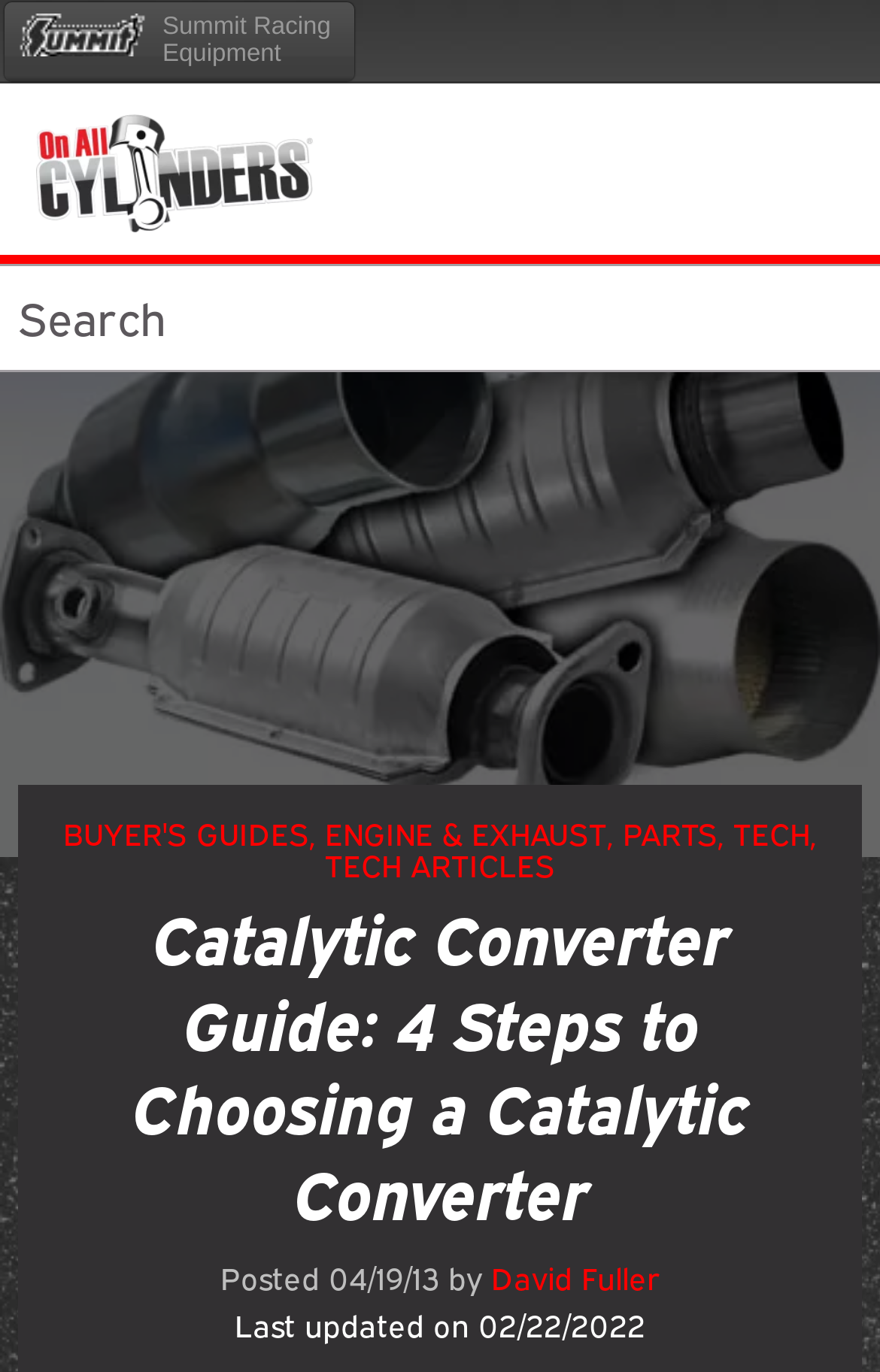Please provide a one-word or short phrase answer to the question:
What is the category of the article?

ENGINE & EXHAUST